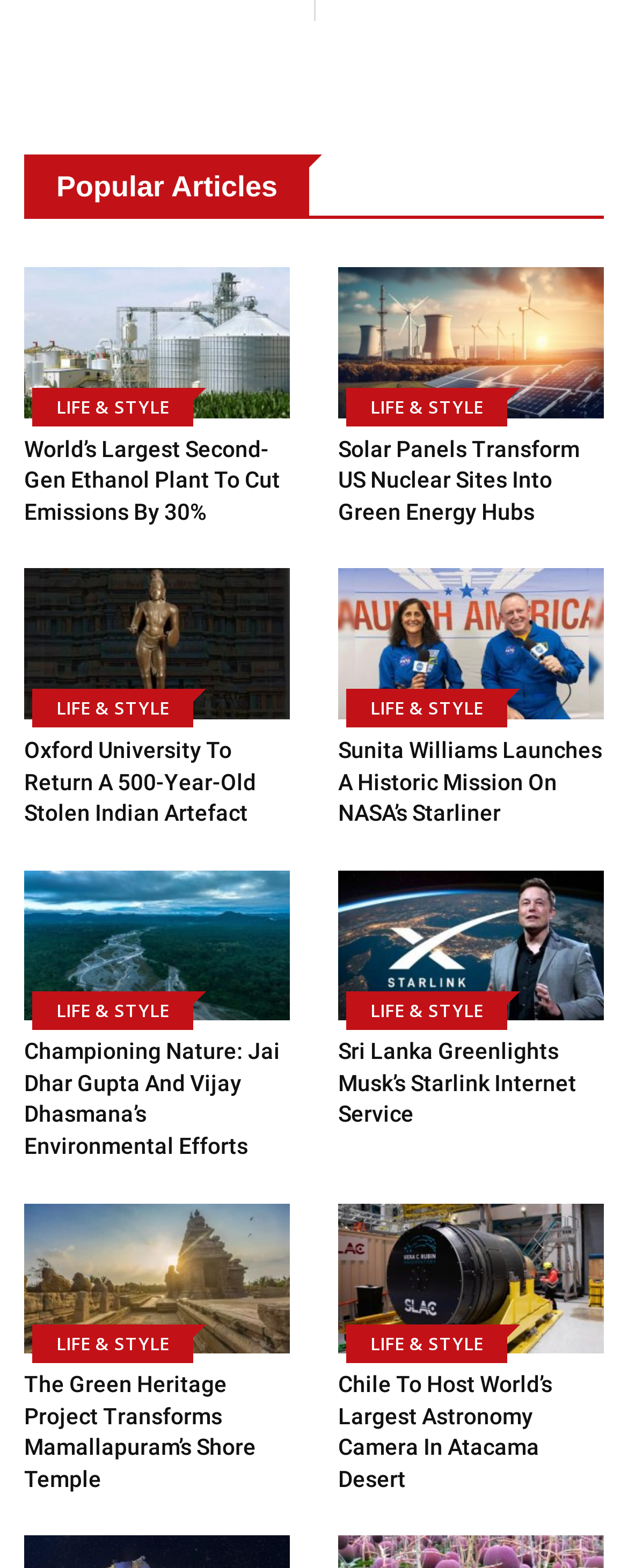What is the category of the articles on this page?
We need a detailed and meticulous answer to the question.

The category of the articles on this page is 'LIFE & STYLE' because the text 'LIFE & STYLE' appears multiple times on the page, indicating that it is a category or section title.